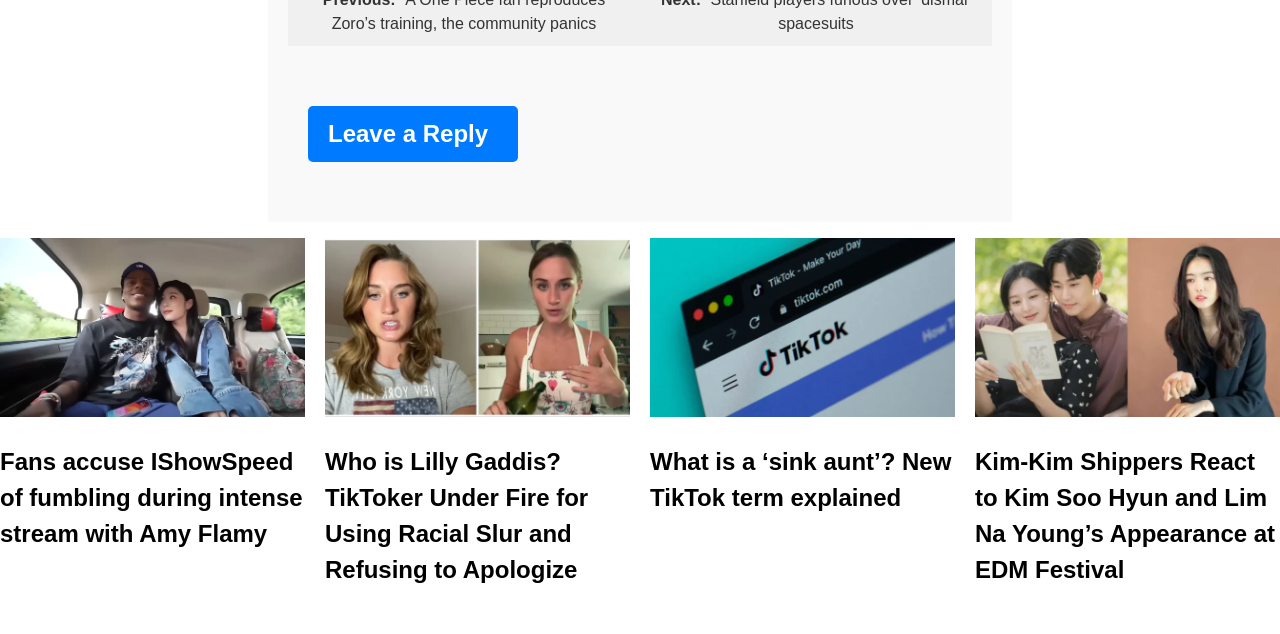Show the bounding box coordinates for the HTML element described as: "name="author" placeholder="Name *"".

[0.241, 0.356, 0.759, 0.42]